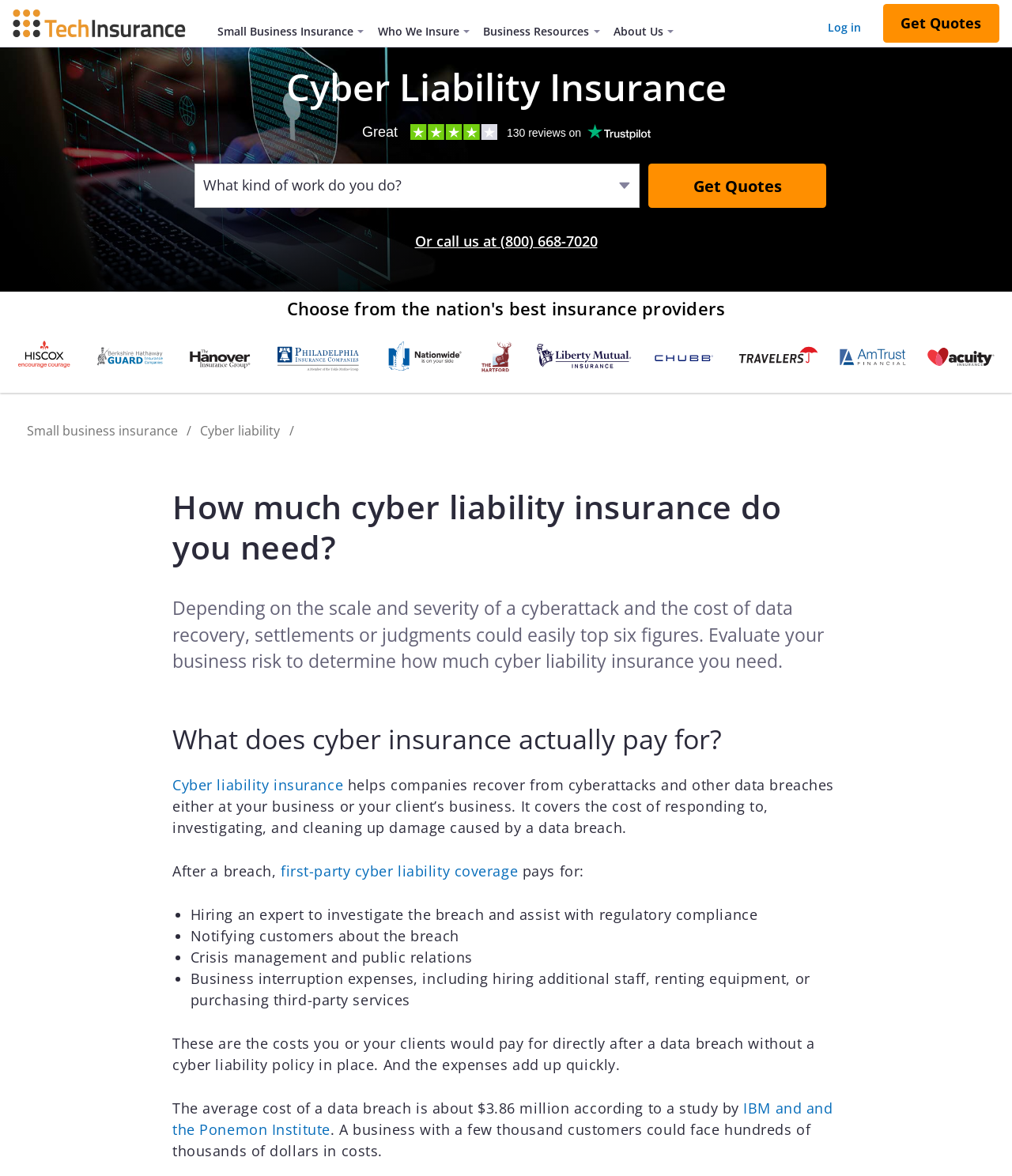What is the logo of the website?
Please provide a detailed and thorough answer to the question.

The logo of the website is located at the top left corner of the webpage, and it is an image with the text 'TechInsurance logo'.